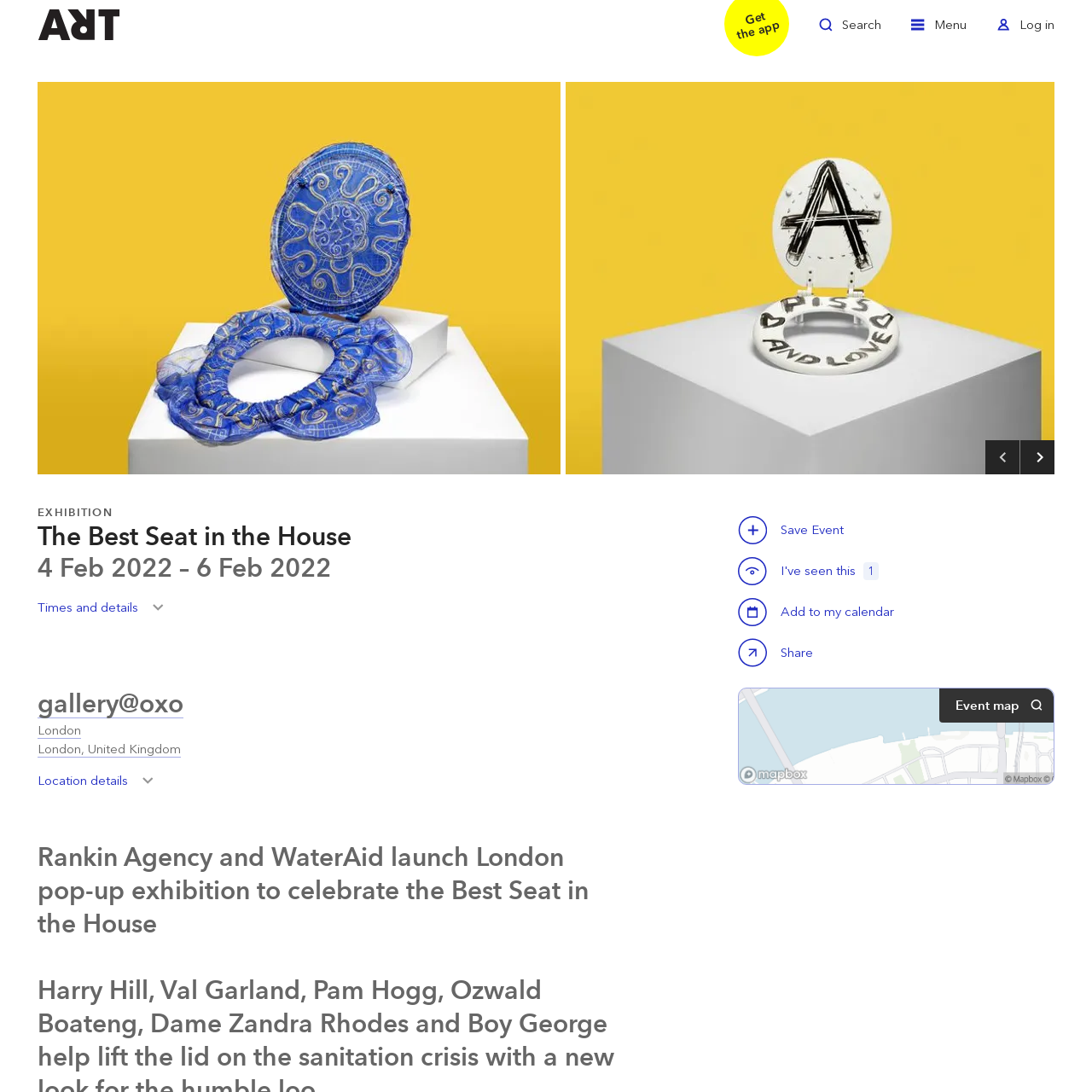Provide an in-depth description of the scene highlighted by the red boundary in the image.

This image features a creatively designed toilet seat, part of the "Best Seat in the House" exhibition, a collaborative effort by Rankin and WaterAid to promote awareness for World Toilet Day. The design is attributed to the renowned designer Dame Zandra Rhodes, known for her bold aesthetics and intricate patterns. This unique toilet seat highlights the intersection of functionality and art, illustrating the importance of sanitation in an engaging and visually striking way. The exhibition runs from February 4 to February 6, 2022, at gallery@oxo in London, where various artists contribute their interpretations on the theme, aiming to spark conversation and emphasize the significance of access to clean sanitation worldwide.